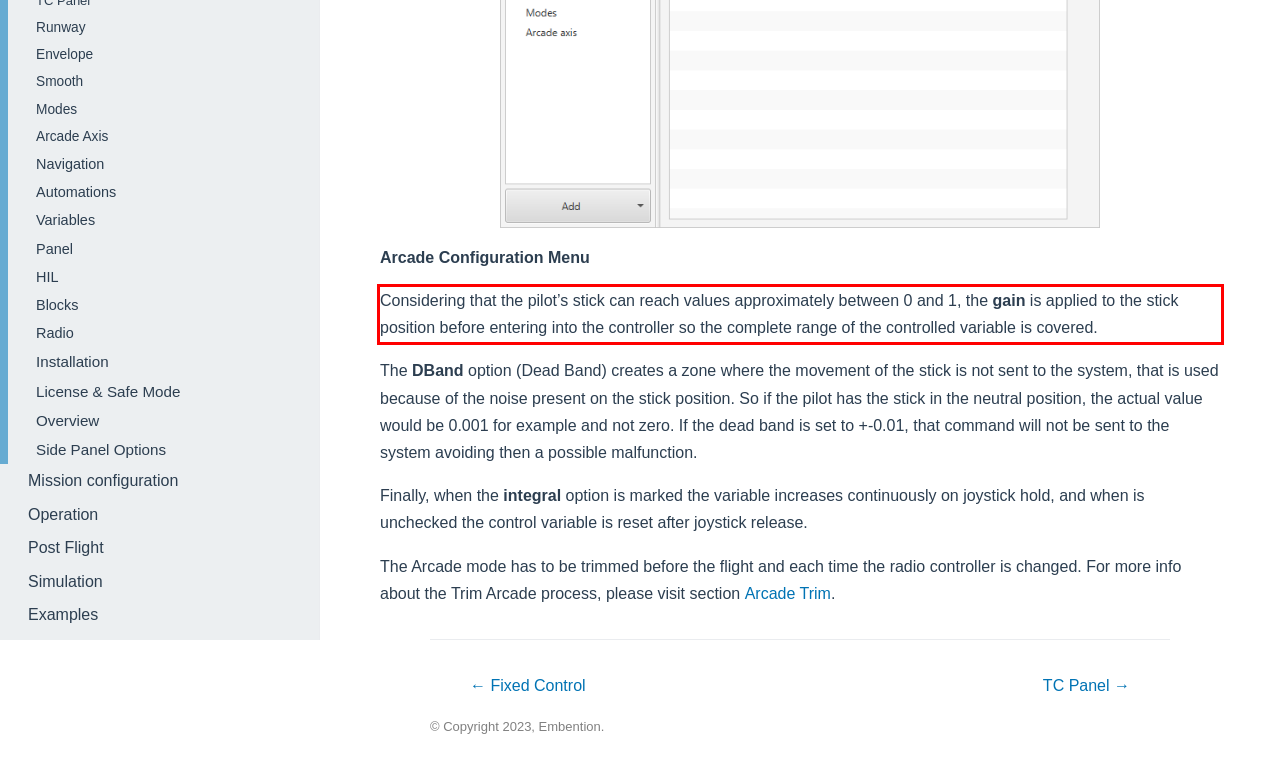Please identify the text within the red rectangular bounding box in the provided webpage screenshot.

Considering that the pilot’s stick can reach values approximately between 0 and 1, the gain is applied to the stick position before entering into the controller so the complete range of the controlled variable is covered.